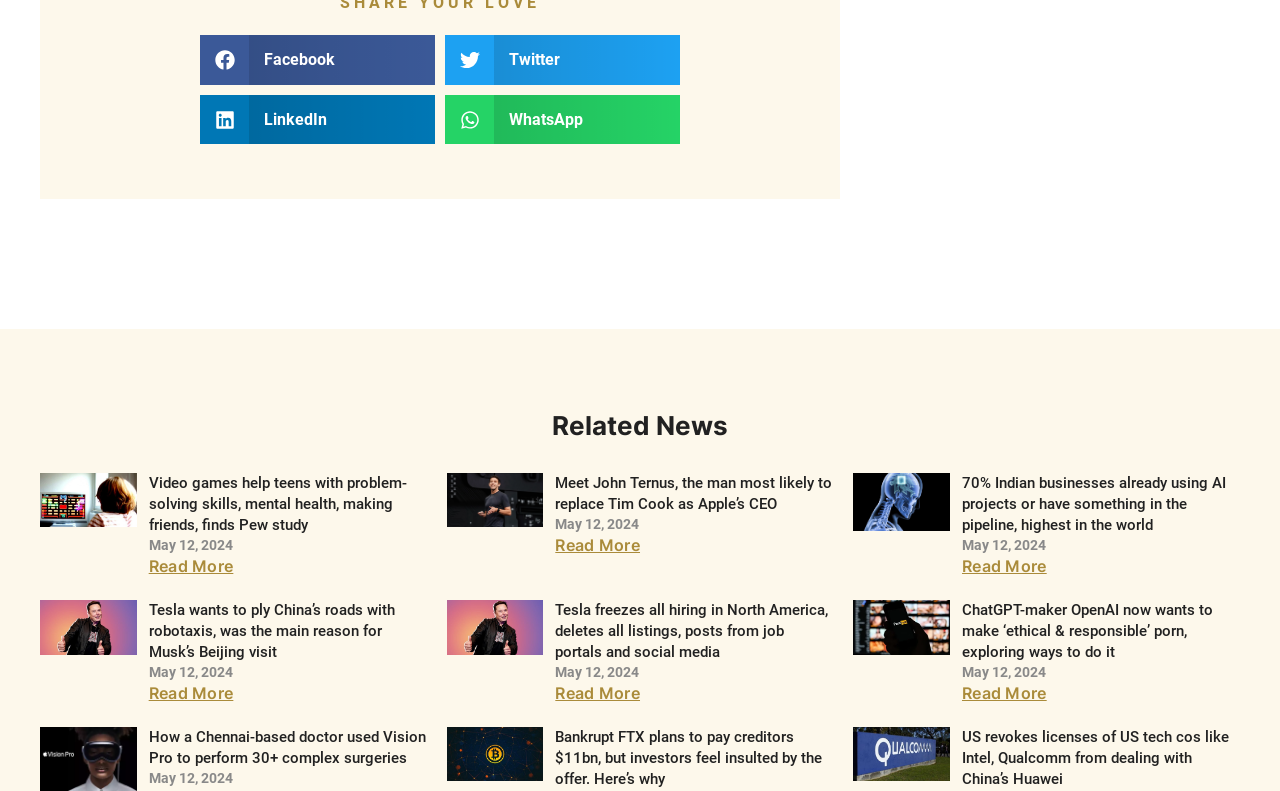How many social media sharing buttons are there? Examine the screenshot and reply using just one word or a brief phrase.

4